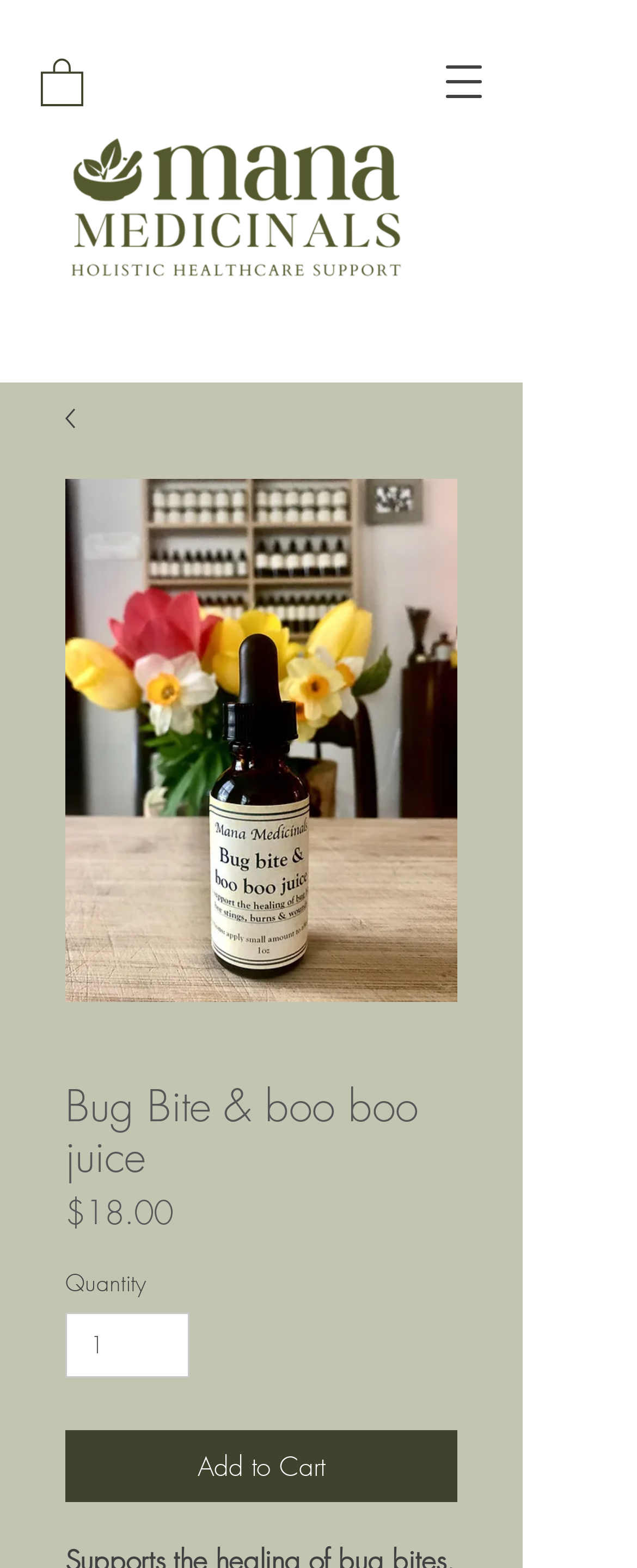What is the purpose of the button below the product information?
Give a thorough and detailed response to the question.

I determined the purpose of the button by looking at its text content, which is 'Add to Cart', indicating that it is used to add the product to the shopping cart.